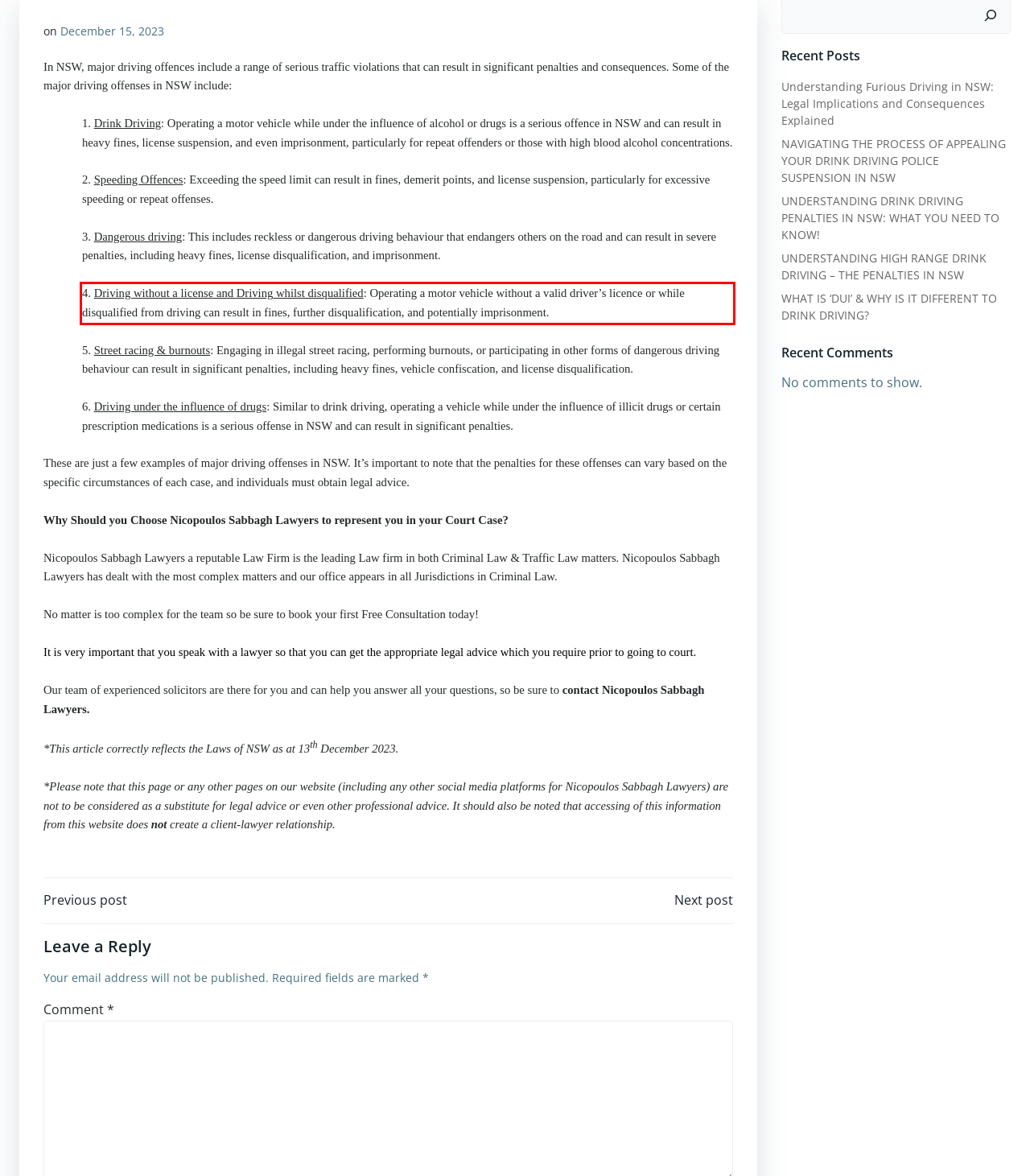Please extract the text content within the red bounding box on the webpage screenshot using OCR.

4. Driving without a license and Driving whilst disqualified: Operating a motor vehicle without a valid driver’s licence or while disqualified from driving can result in fines, further disqualification, and potentially imprisonment.